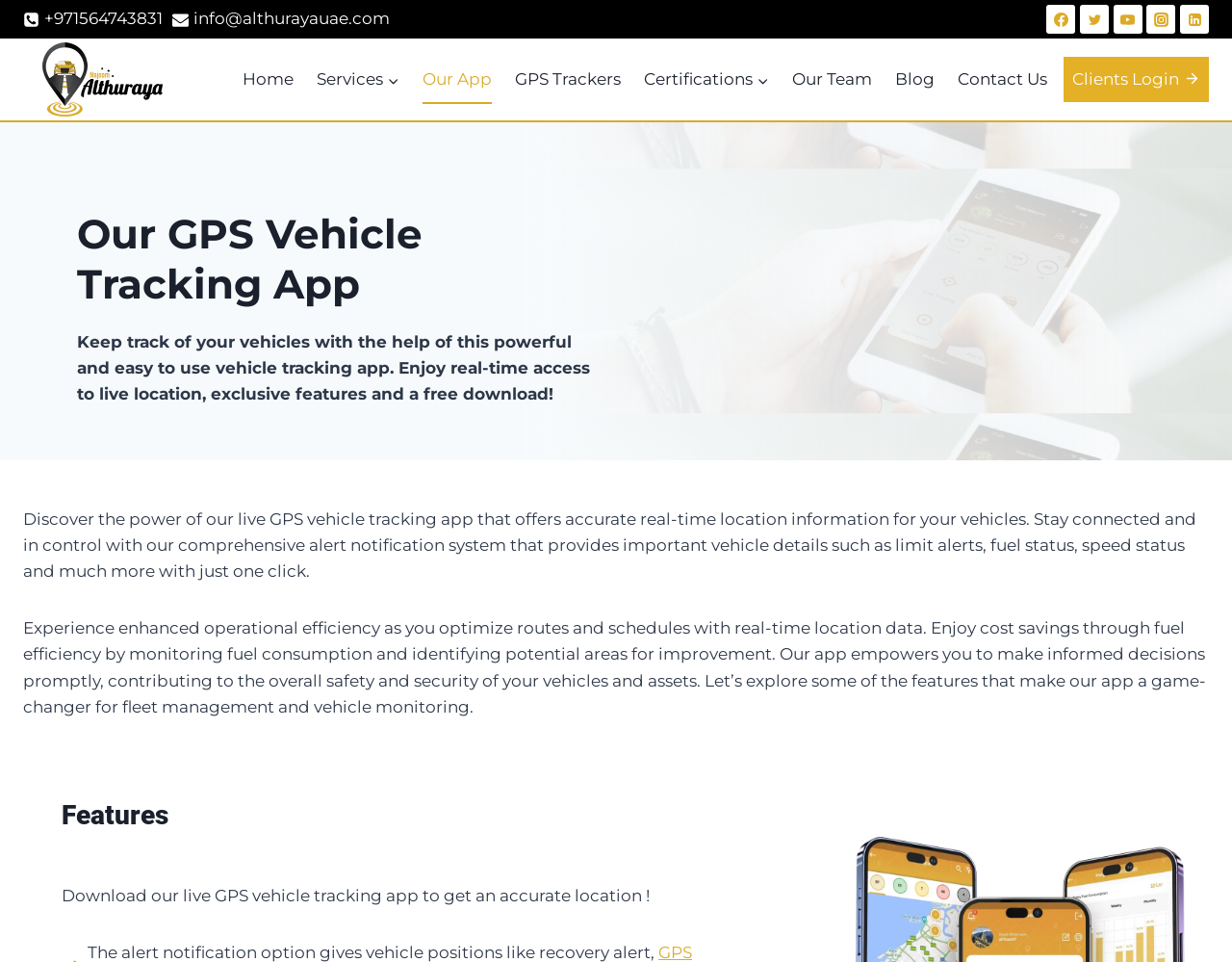What is the benefit of using the app?
Based on the content of the image, thoroughly explain and answer the question.

I found the benefit of using the app by reading the static text element that says 'Enjoy cost savings through fuel efficiency by monitoring fuel consumption and identifying potential areas for improvement...' which is located in the middle of the webpage.